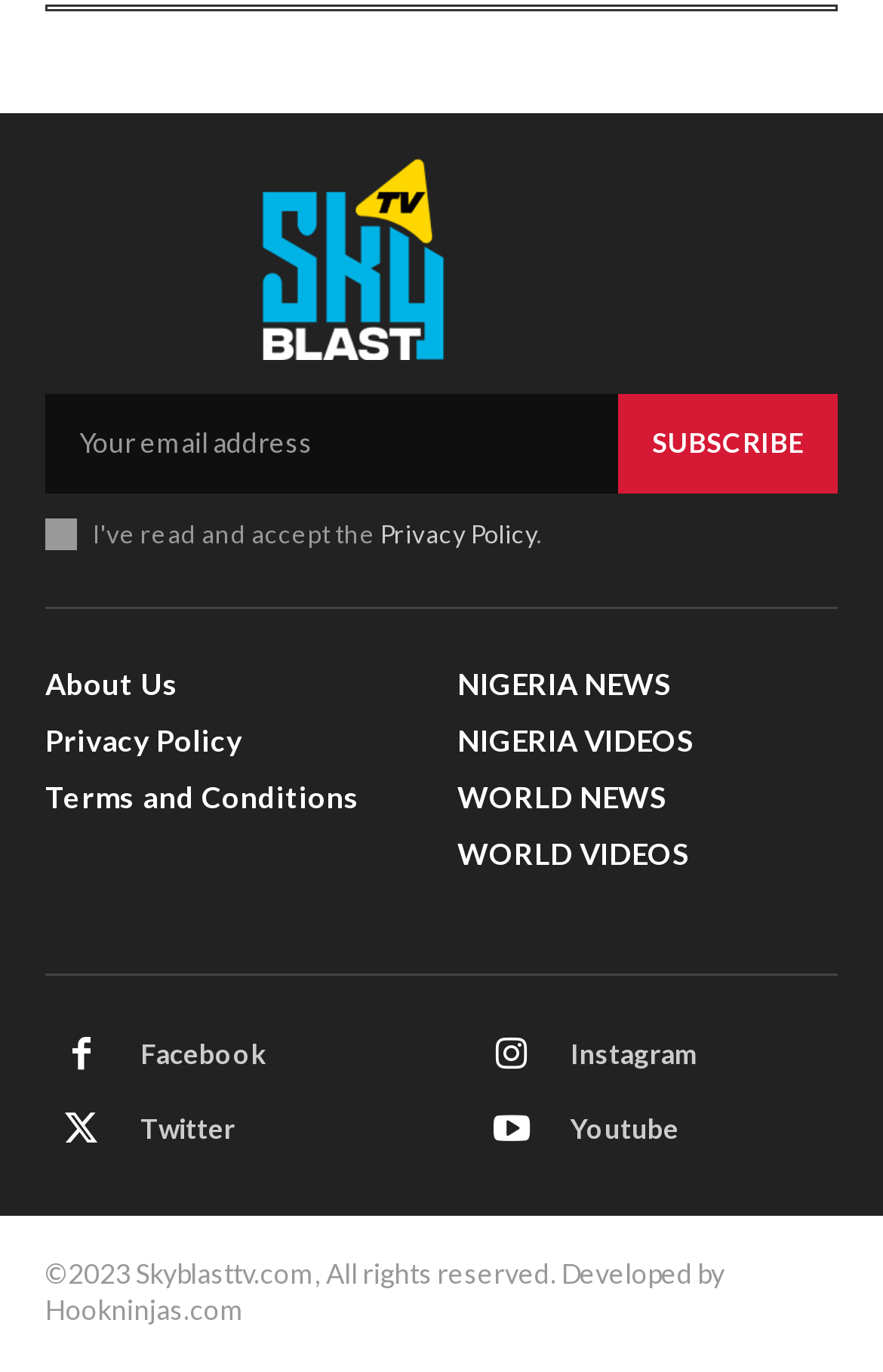Please identify the bounding box coordinates of the region to click in order to complete the task: "Check Privacy Policy". The coordinates must be four float numbers between 0 and 1, specified as [left, top, right, bottom].

[0.431, 0.378, 0.608, 0.399]